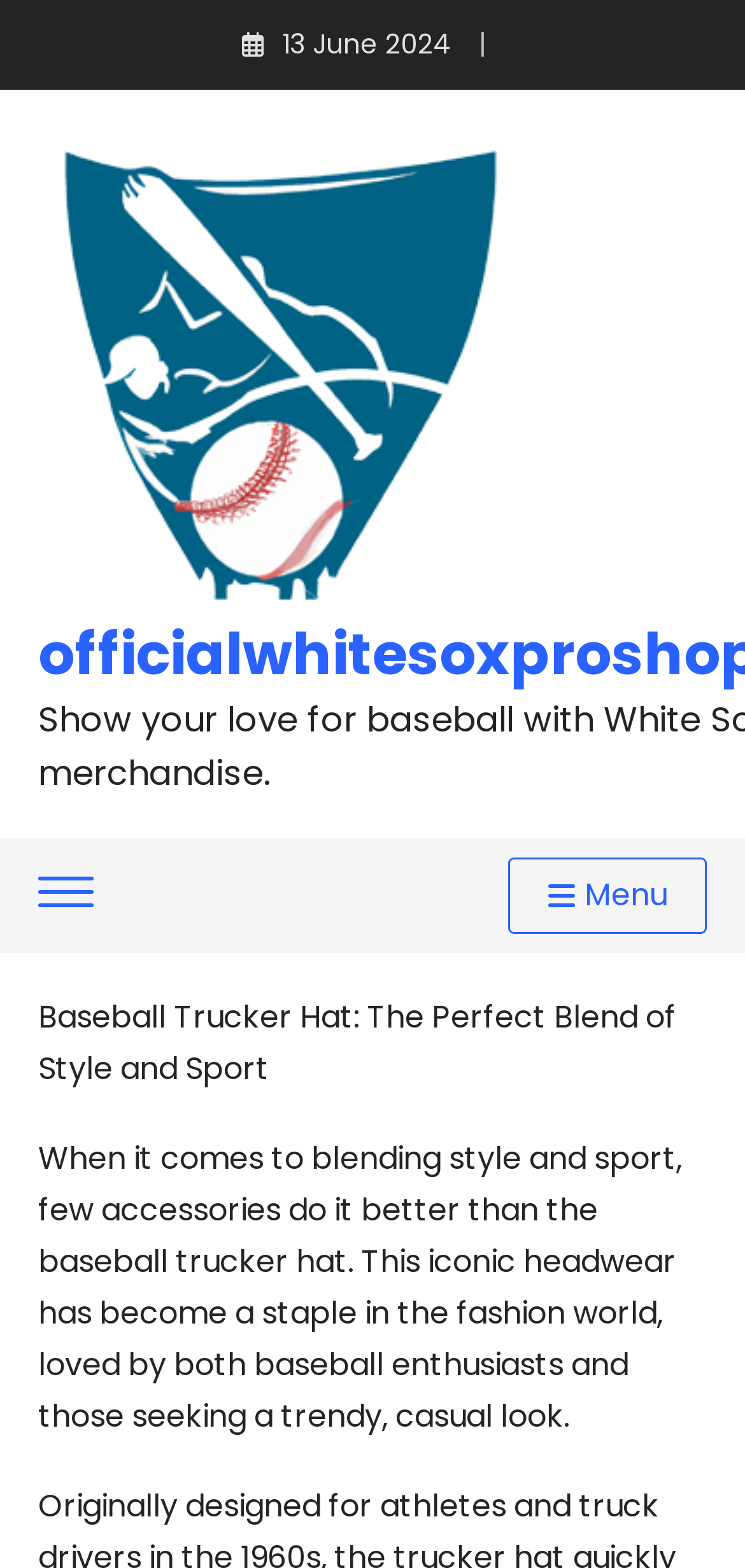What is the purpose of the button with a menu icon?
Use the information from the image to give a detailed answer to the question.

The button with a menu icon, represented by the Unicode character '', is likely used to open a menu. This can be inferred from its position and the common convention of using such icons for menu buttons.